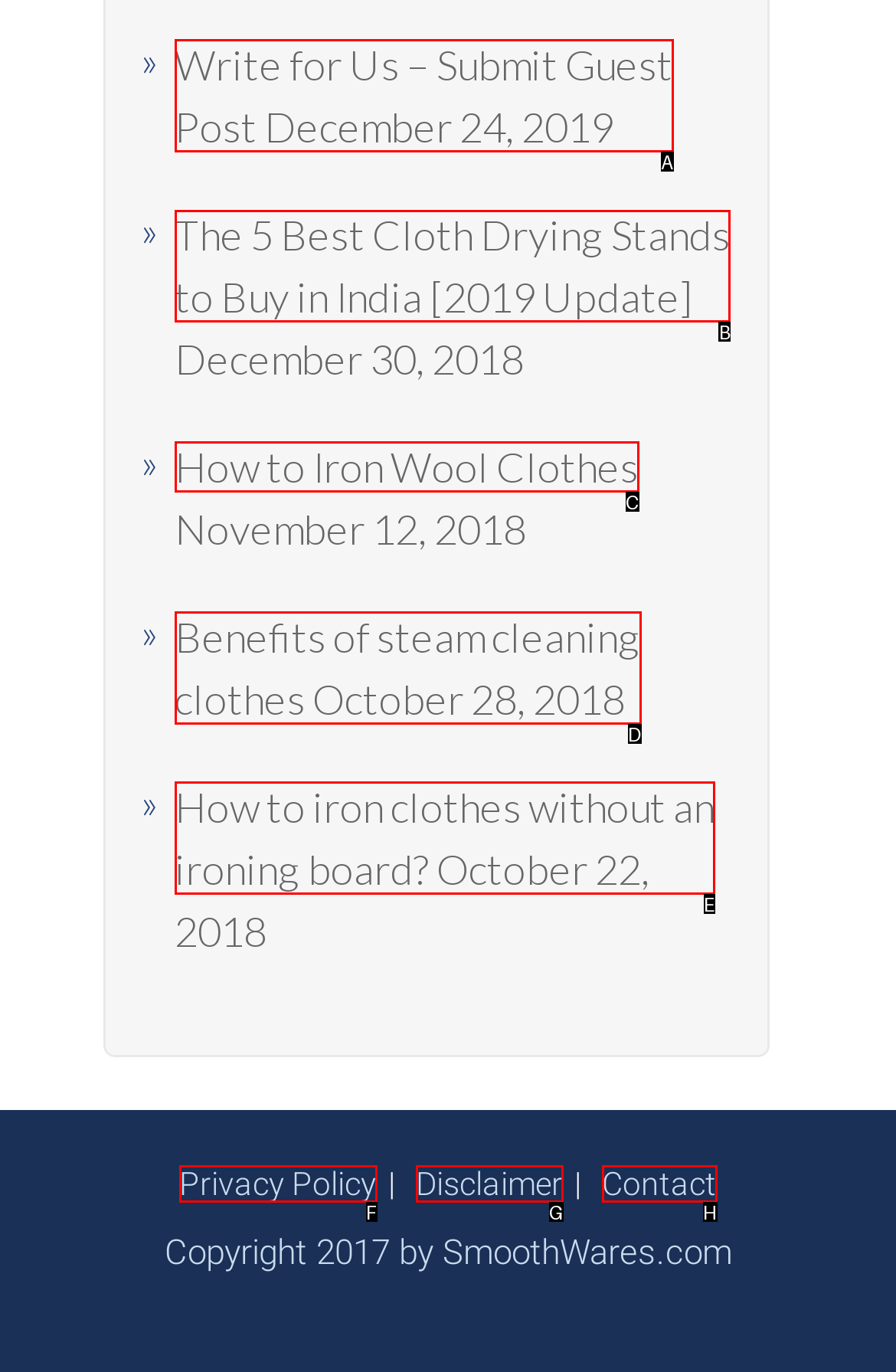Determine the appropriate lettered choice for the task: Read the article about cloth drying stands. Reply with the correct letter.

B